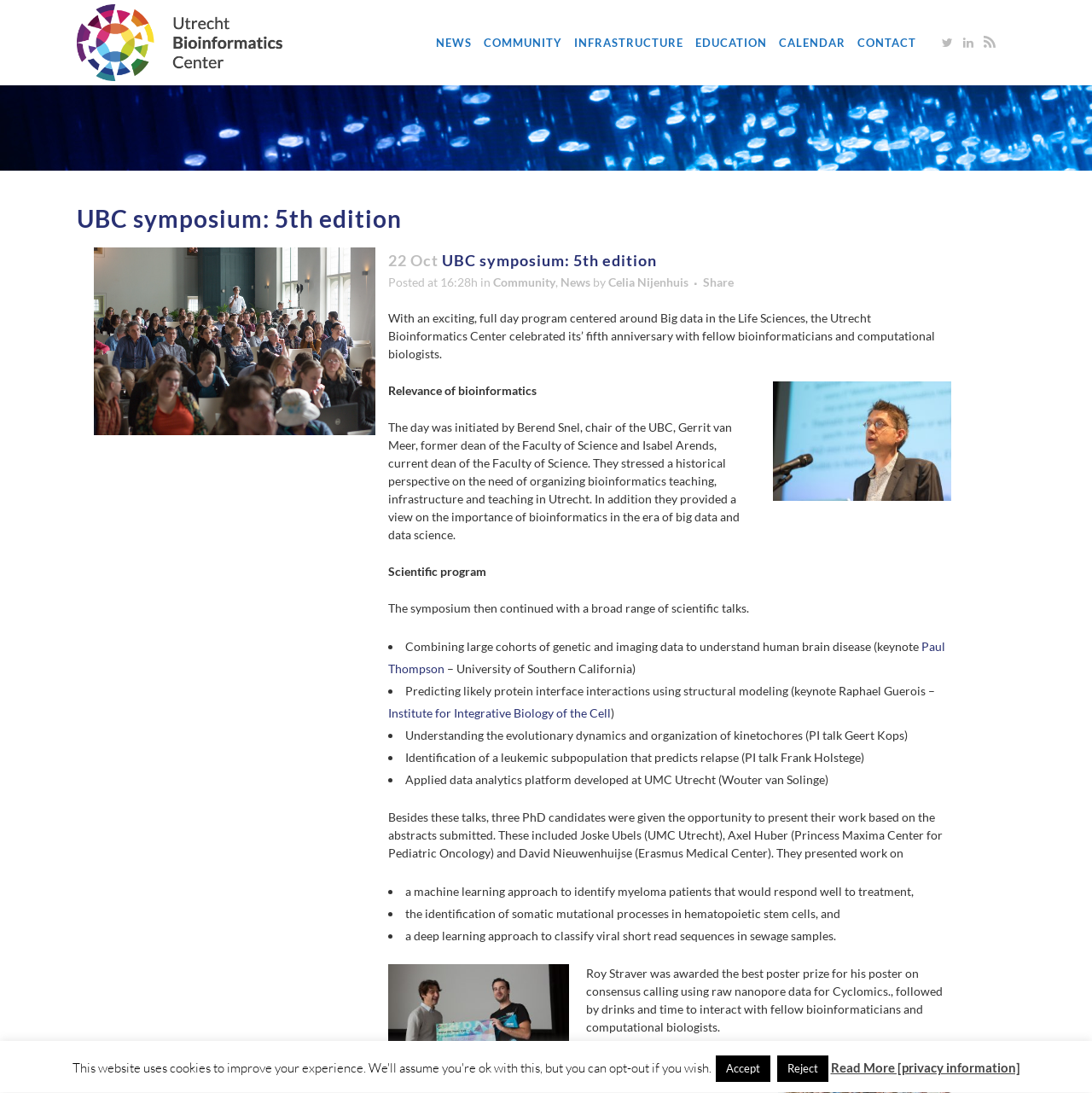Can you find the bounding box coordinates for the element to click on to achieve the instruction: "Click on Meet UBC Principal Investigator Belen Rabaglino"?

[0.161, 0.812, 0.273, 0.858]